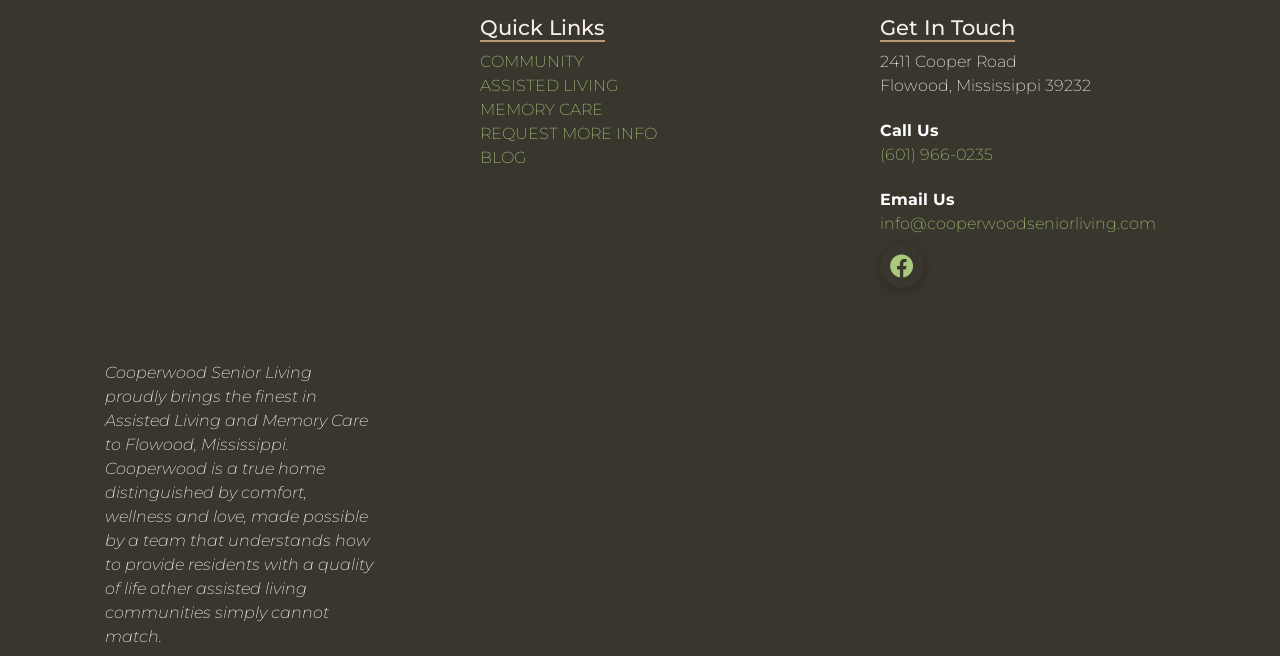Reply to the question below using a single word or brief phrase:
What is the name of the senior living community?

Cooperwood Senior Living